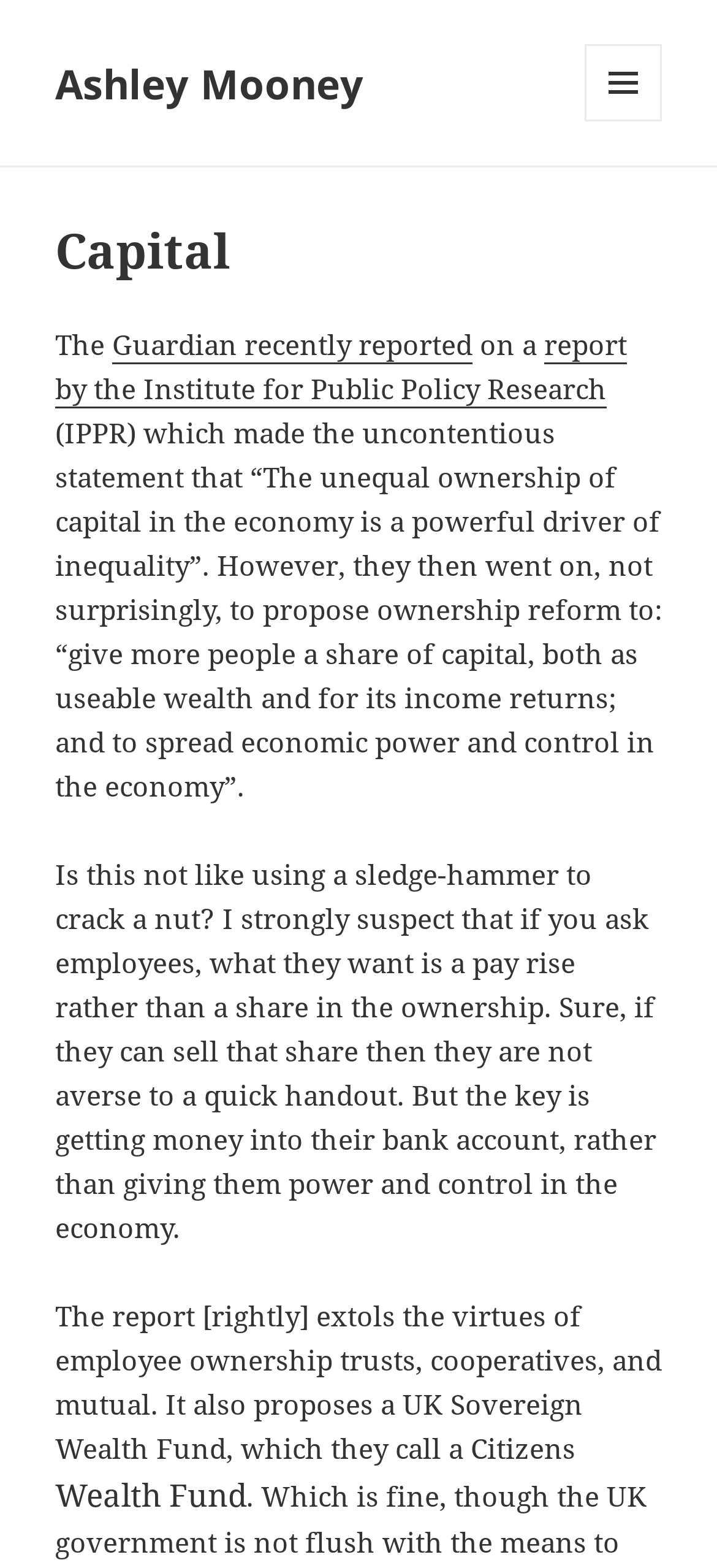Using details from the image, please answer the following question comprehensively:
What is the author's opinion on the proposed solution?

The author's opinion can be inferred from the text content of the webpage, which expresses skepticism about the proposed solution, suggesting that it may be an overly complex solution to a simple problem, and that employees may prefer a pay rise over ownership reform.